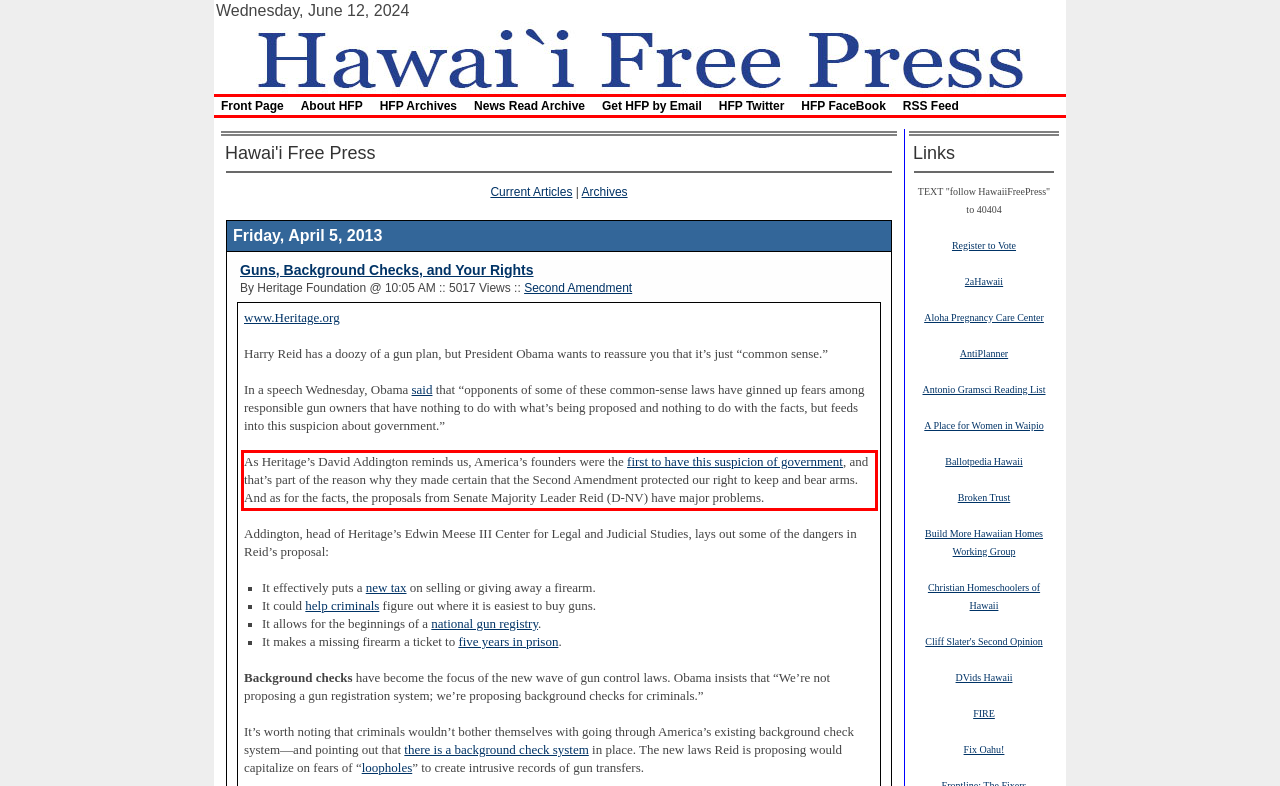You have a screenshot of a webpage with a UI element highlighted by a red bounding box. Use OCR to obtain the text within this highlighted area.

As Heritage’s David Addington reminds us, America’s founders were the first to have this suspicion of government, and that’s part of the reason why they made certain that the Second Amendment protected our right to keep and bear arms. And as for the facts, the proposals from Senate Majority Leader Reid (D-NV) have major problems.